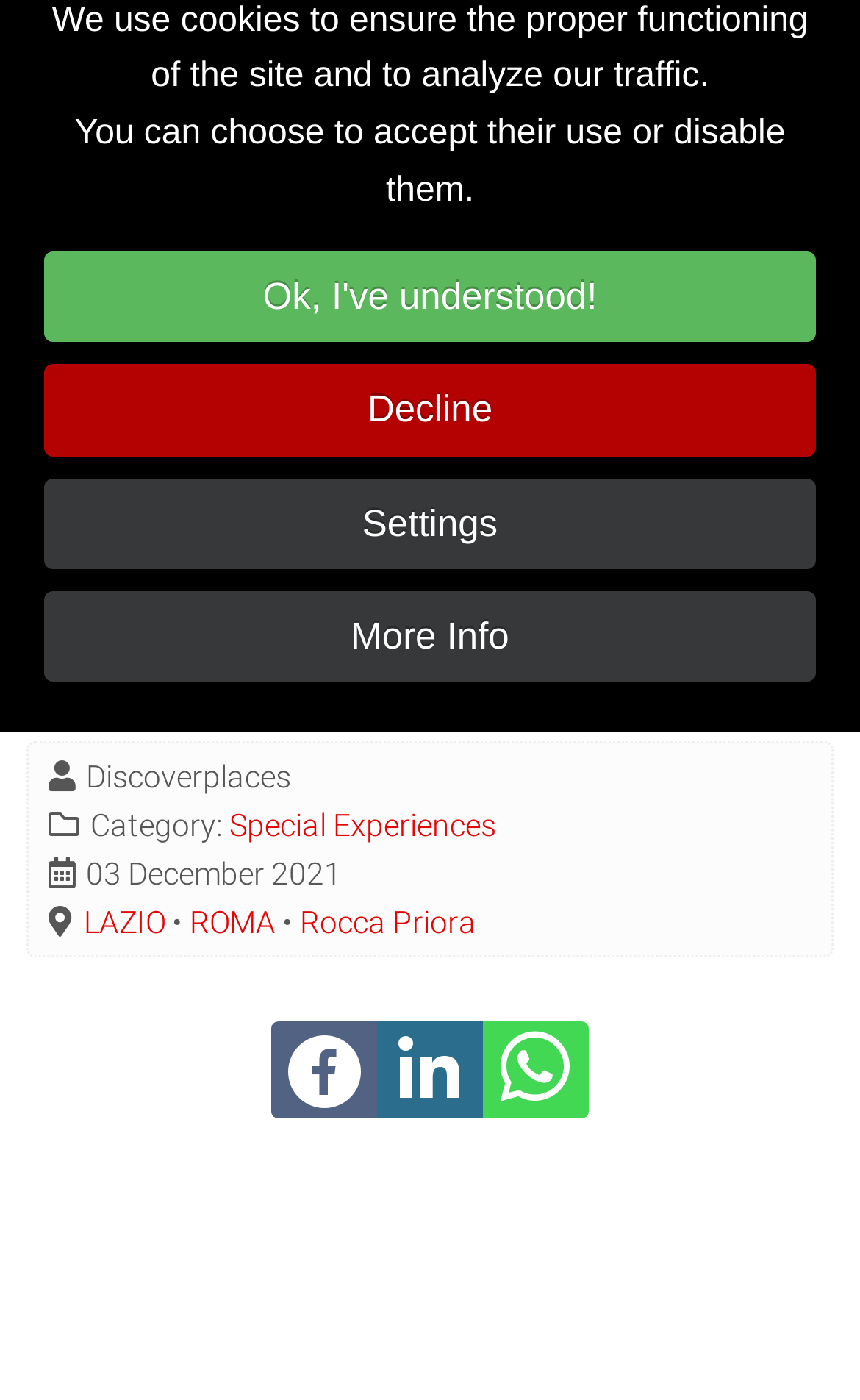Find the bounding box of the web element that fits this description: "ROMA".

[0.221, 0.646, 0.321, 0.671]